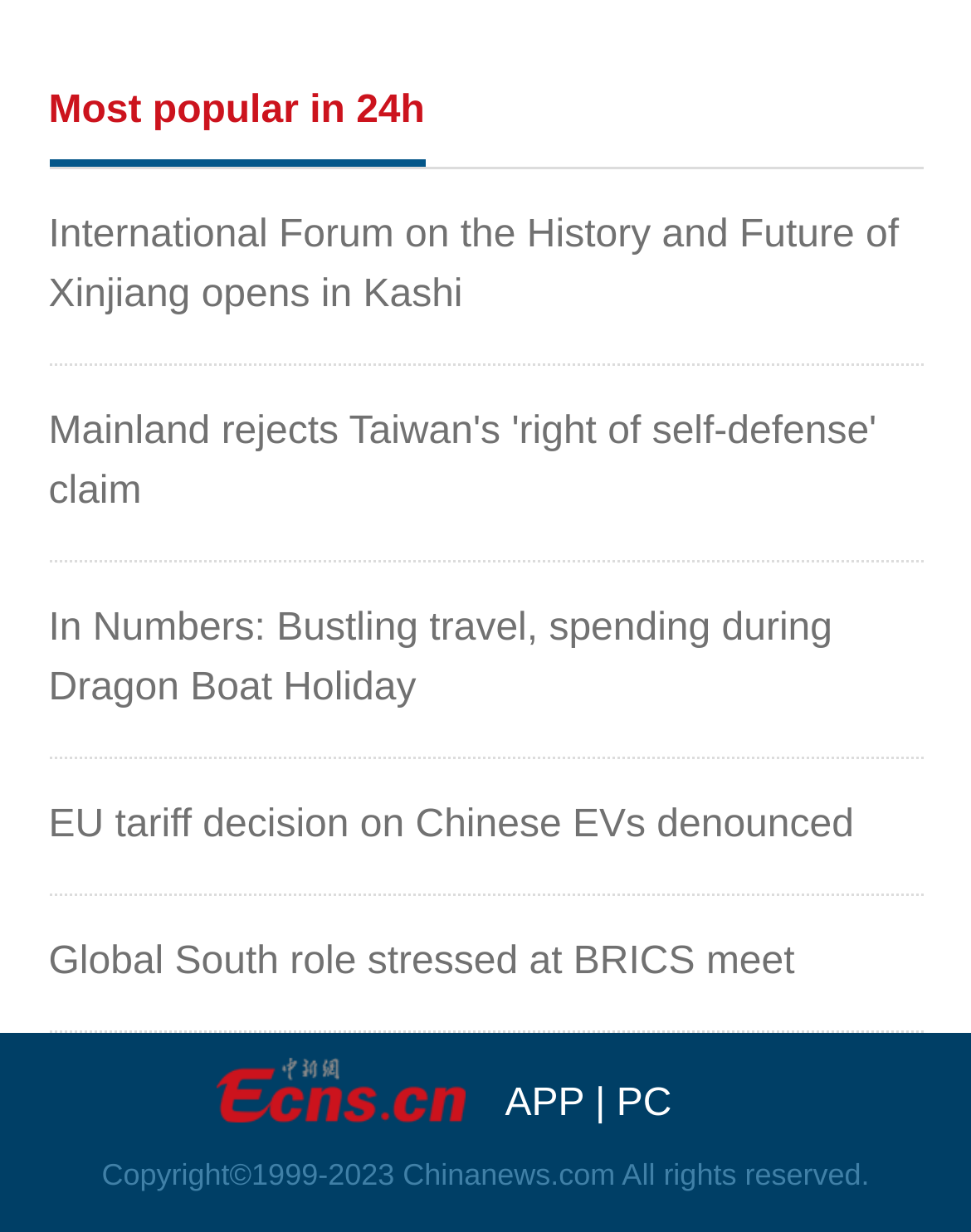Locate the UI element described by aria-label="Twitter" in the provided webpage screenshot. Return the bounding box coordinates in the format (top-left x, top-left y, bottom-right x, bottom-right y), ensuring all values are between 0 and 1.

None